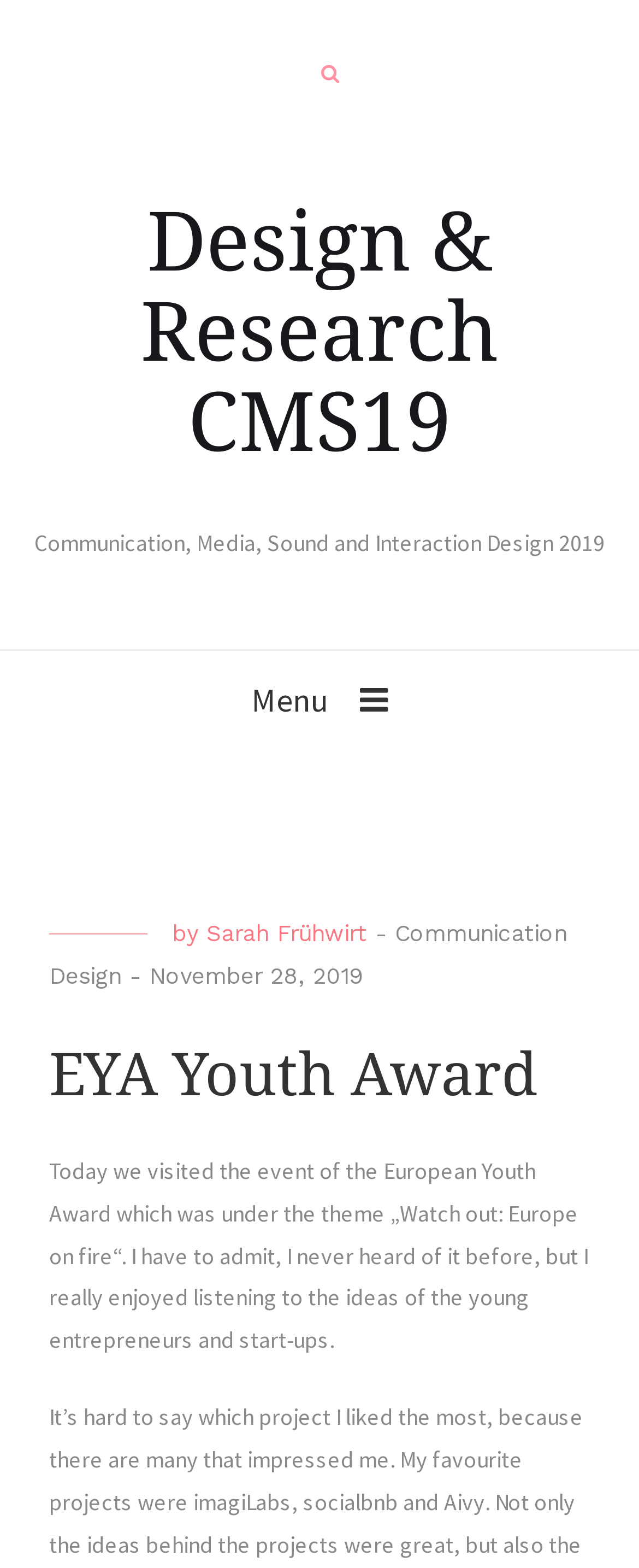Please provide a brief answer to the following inquiry using a single word or phrase:
What is the date of the European Youth Award event?

November 28, 2019